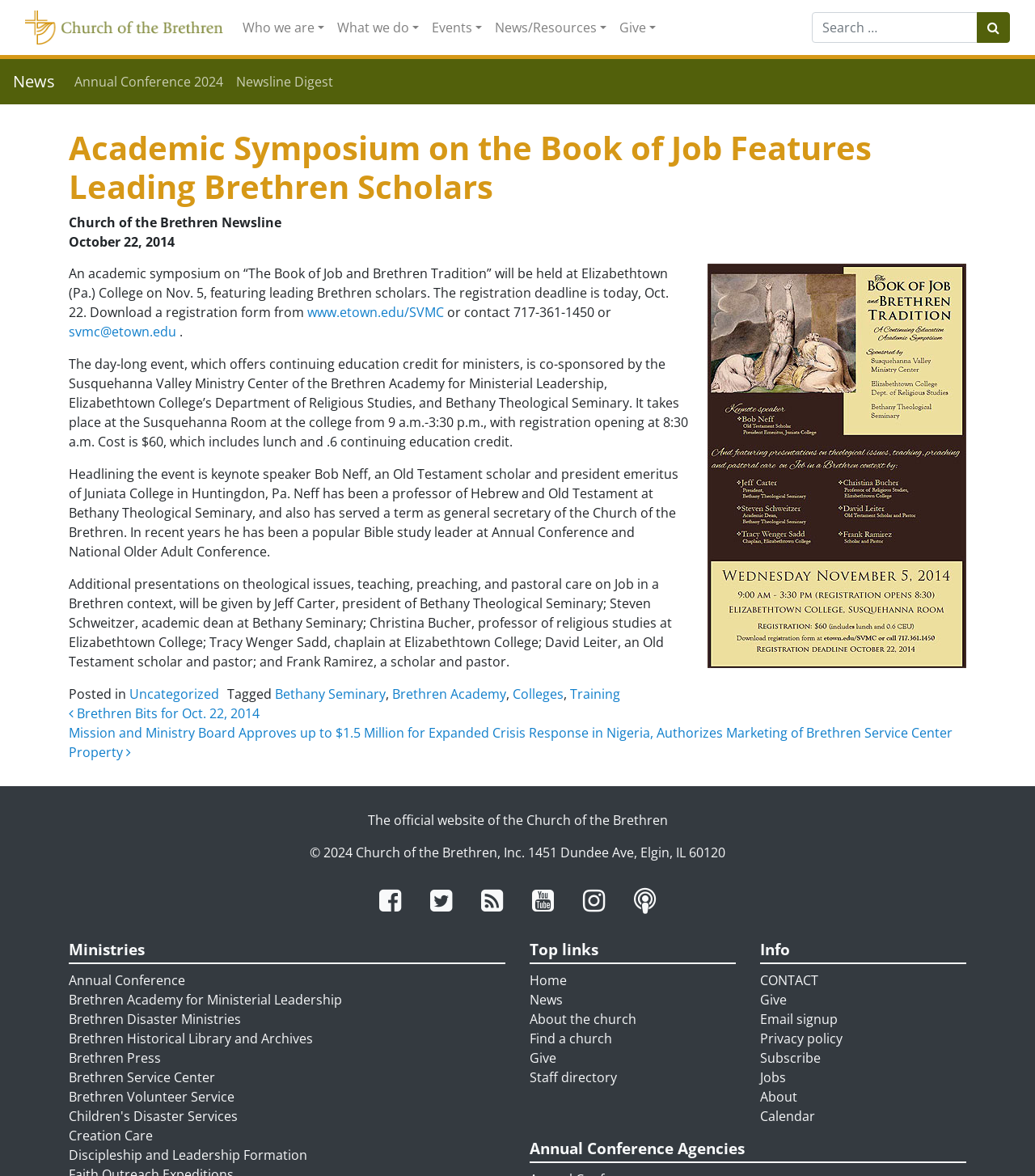Find the bounding box coordinates of the element you need to click on to perform this action: 'View Annual Conference 2024'. The coordinates should be represented by four float values between 0 and 1, in the format [left, top, right, bottom].

[0.066, 0.056, 0.222, 0.083]